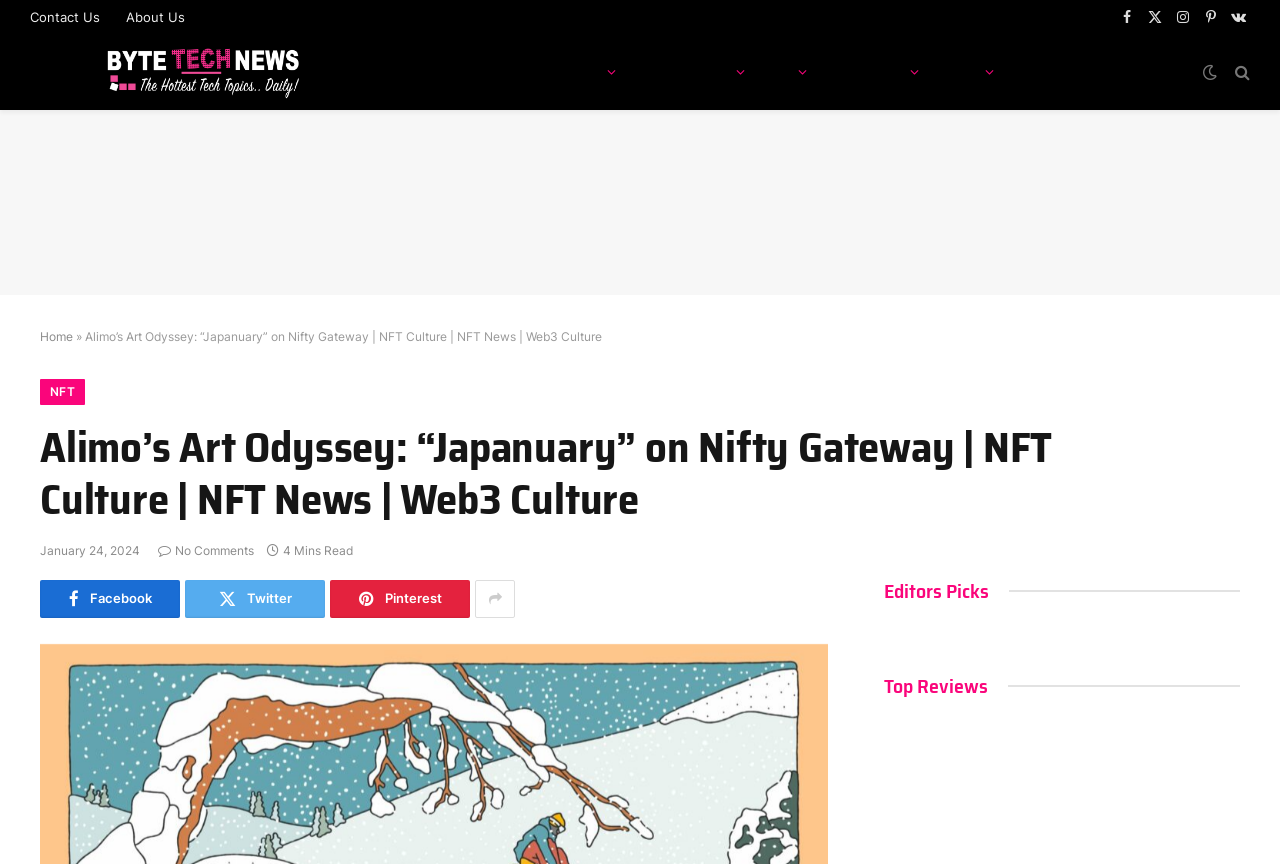From the webpage screenshot, identify the region described by alt="Demo". Provide the bounding box coordinates as (top-left x, top-left y, bottom-right x, bottom-right y), with each value being a floating point number between 0 and 1.

[0.031, 0.162, 0.969, 0.307]